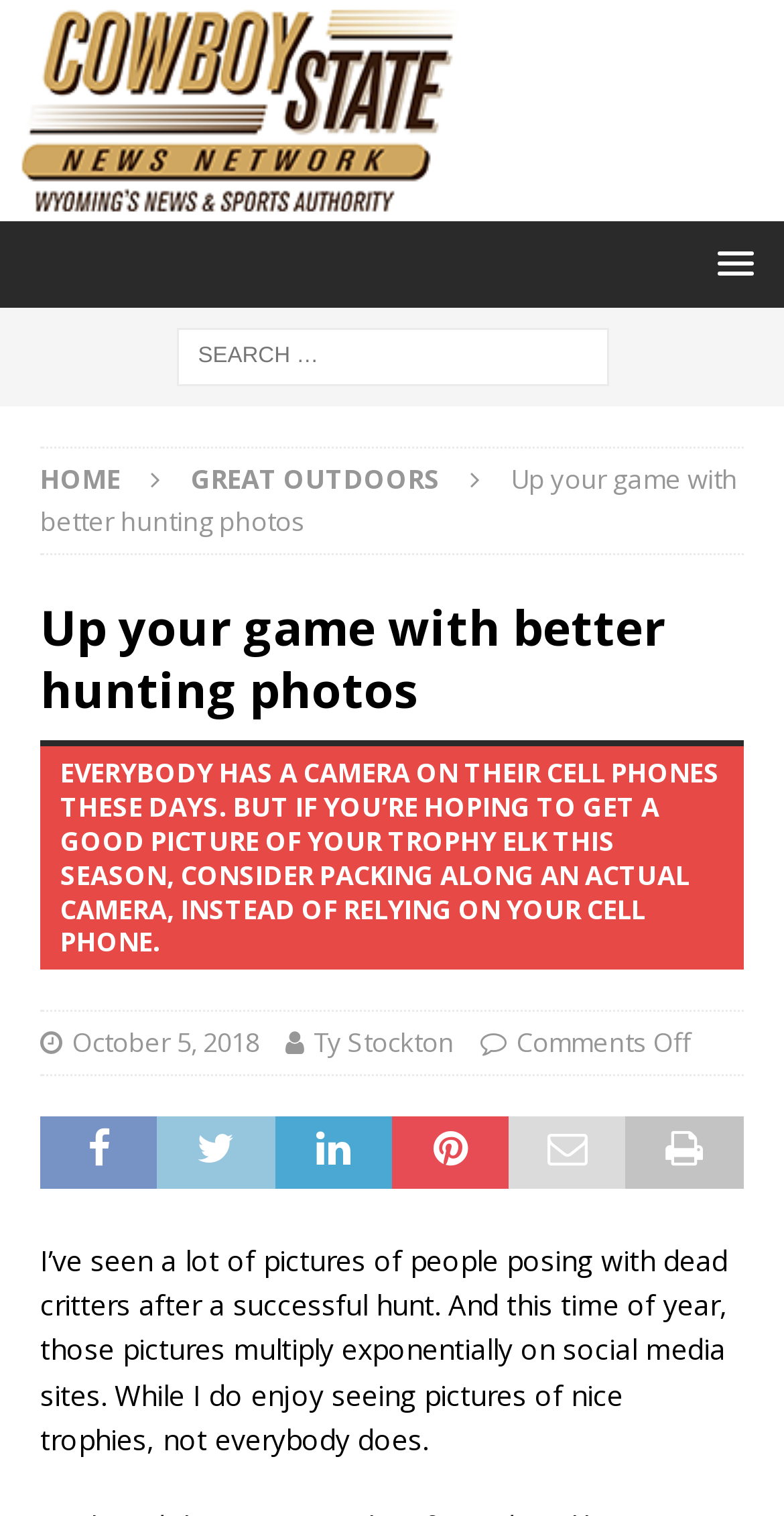Find the primary header on the webpage and provide its text.

Up your game with better hunting photos